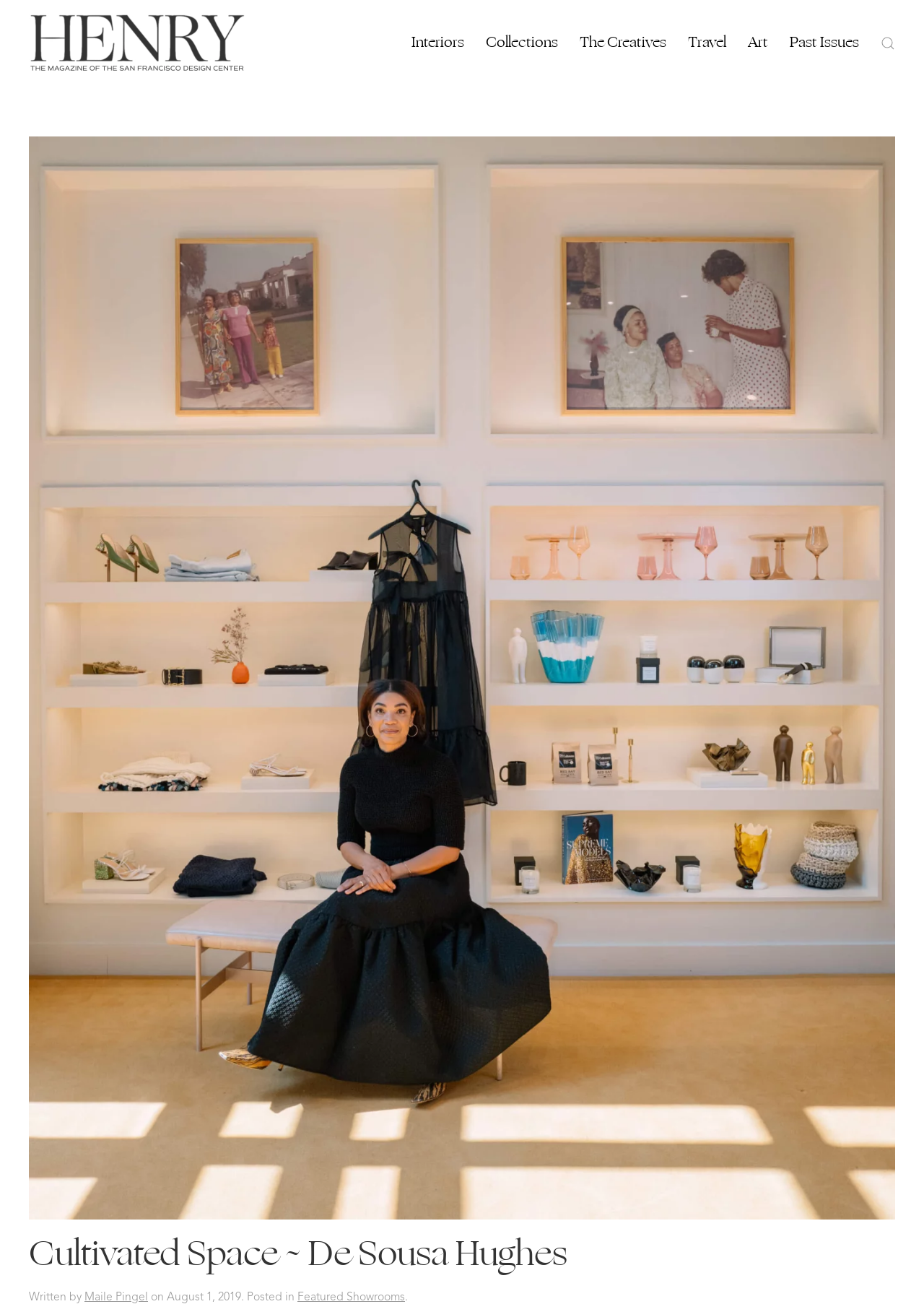Respond to the question below with a concise word or phrase:
What is the name of the magazine?

Henry Magazine